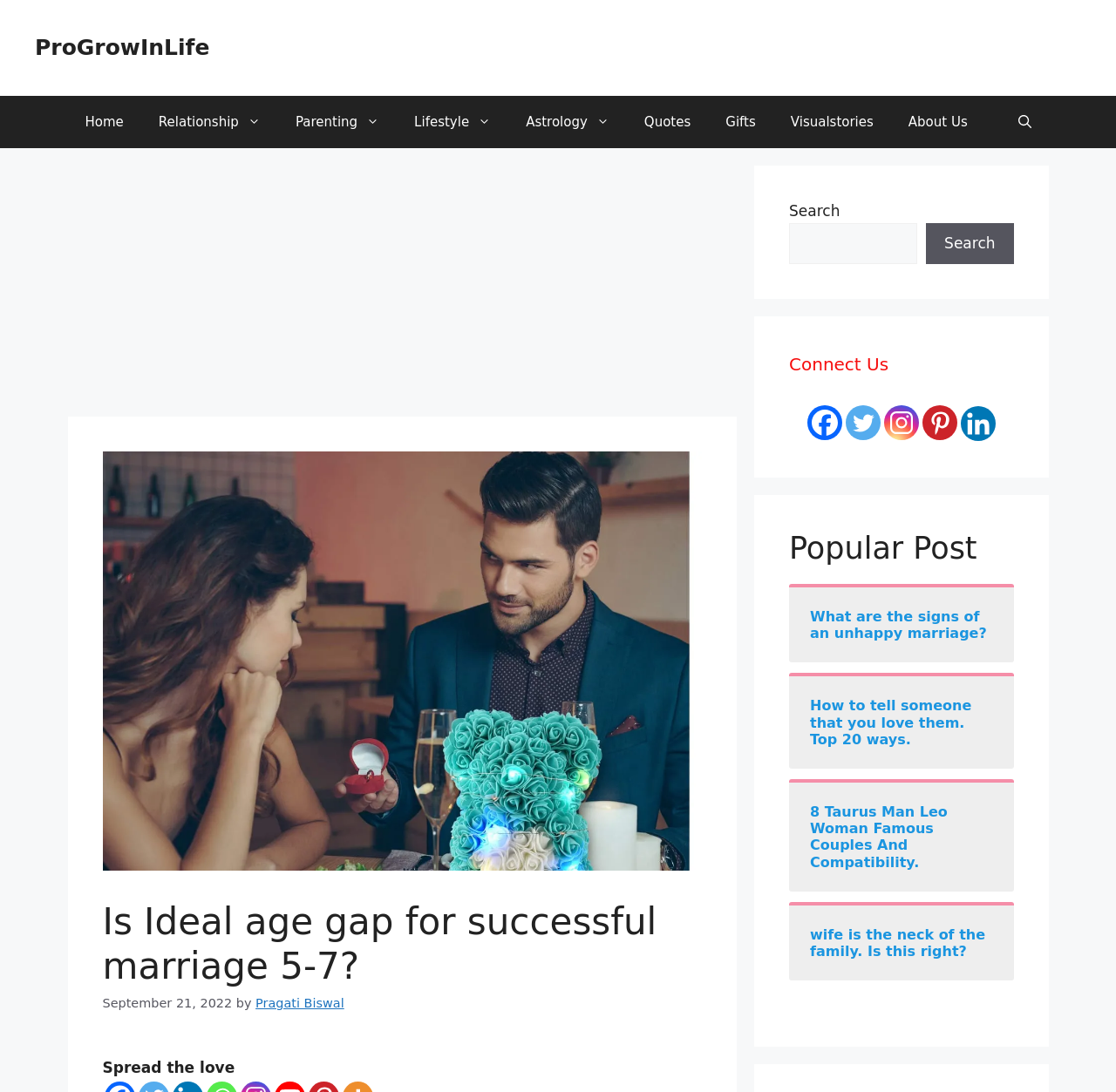Locate the bounding box coordinates of the element's region that should be clicked to carry out the following instruction: "Open the About Us page". The coordinates need to be four float numbers between 0 and 1, i.e., [left, top, right, bottom].

[0.798, 0.088, 0.883, 0.136]